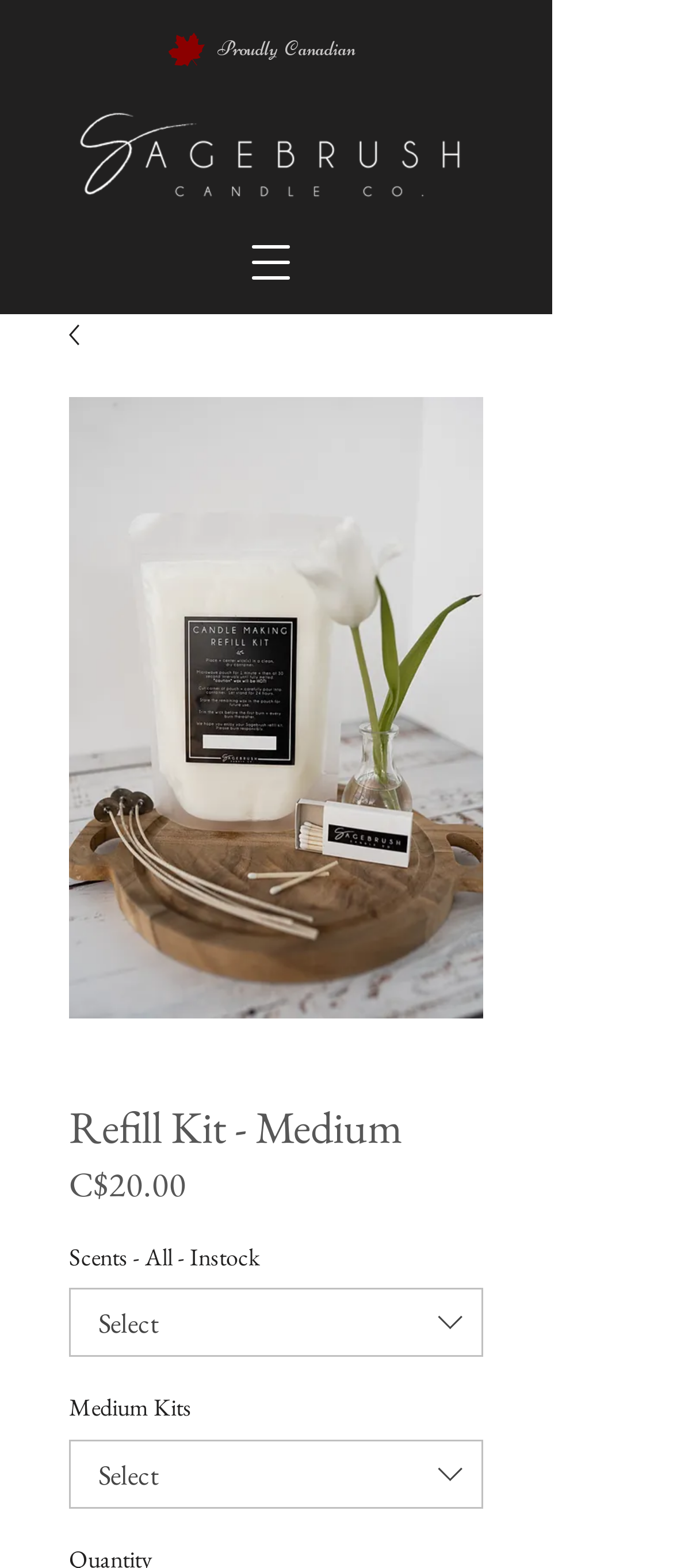Please answer the following question using a single word or phrase: 
What is the size of the Refill Kit available on the webpage?

Medium